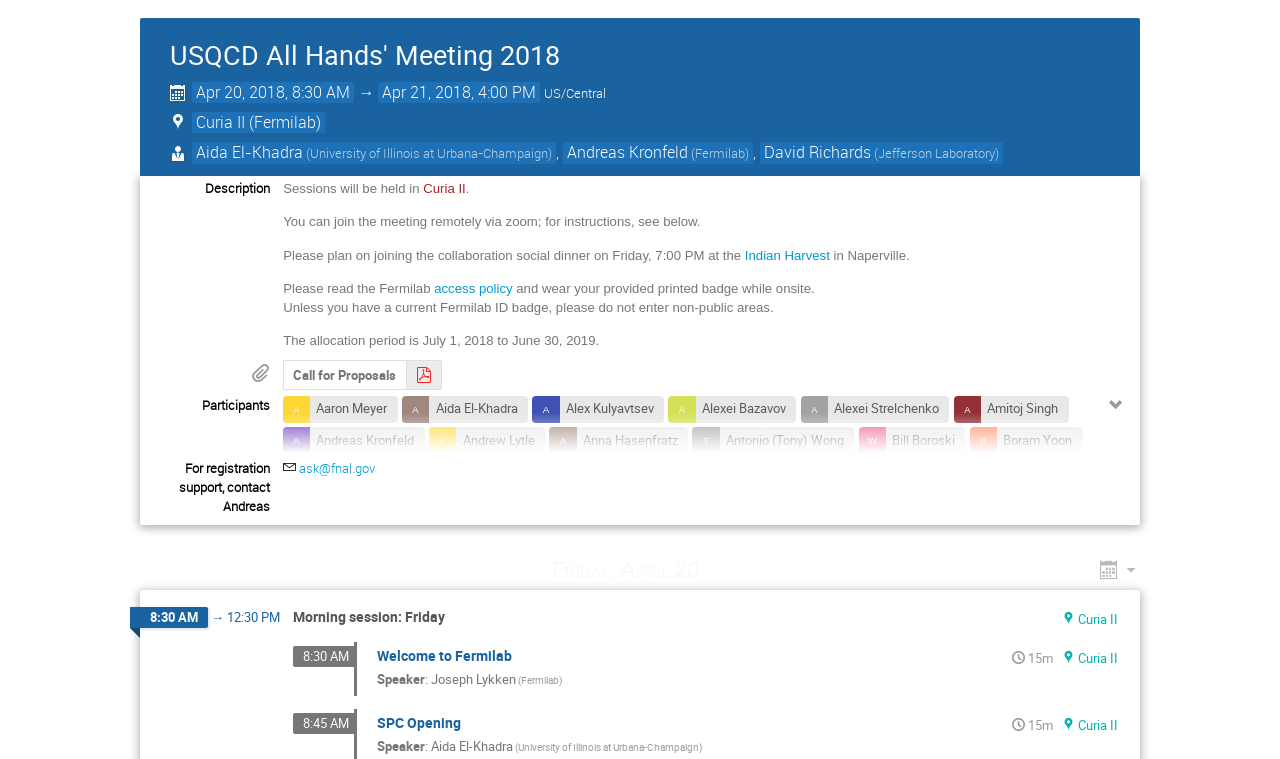Describe all the key features of the webpage in detail.

The webpage is about the USQCD All Hands' Meeting 2018, which took place from April 20 to 21, 2018. At the top of the page, there is a heading with the meeting title and dates. Below the heading, there is a section with the start and end dates and times of the event, along with the time zone, US/Central.

On the left side of the page, there is a section with the meeting location, Curia II at Fermilab, and the chairpersons' names, Aida El-Khadra, Andreas Kronfeld, and David Richards. 

Below the location and chairpersons' section, there is a description of the meeting, which includes information about the sessions, remote participation via Zoom, and a social dinner on Friday at 7:00 PM at the Indian Harvest in Naperville. The description also mentions the Fermilab access policy and the allocation period.

On the right side of the page, there is a list of participants, with 34 names, including Aaron Meyer, Aida El-Khadra, and Andreas Kronfeld, among others. The list of participants takes up most of the page.

At the bottom of the page, there is a call for proposals and a link to access more information.